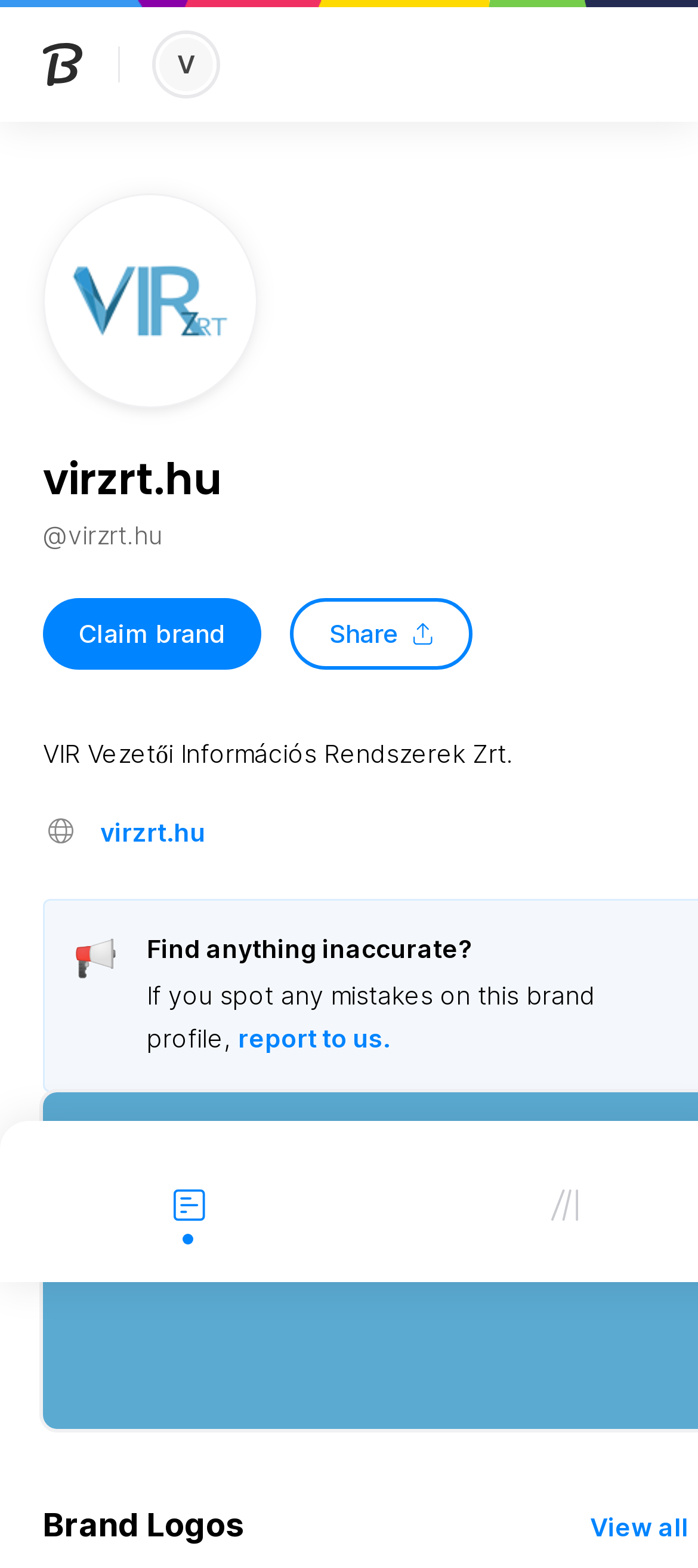Given the element description, predict the bounding box coordinates in the format (top-left x, top-left y, bottom-right x, bottom-right y). Make sure all values are between 0 and 1. Here is the element description: Share

[0.415, 0.381, 0.676, 0.427]